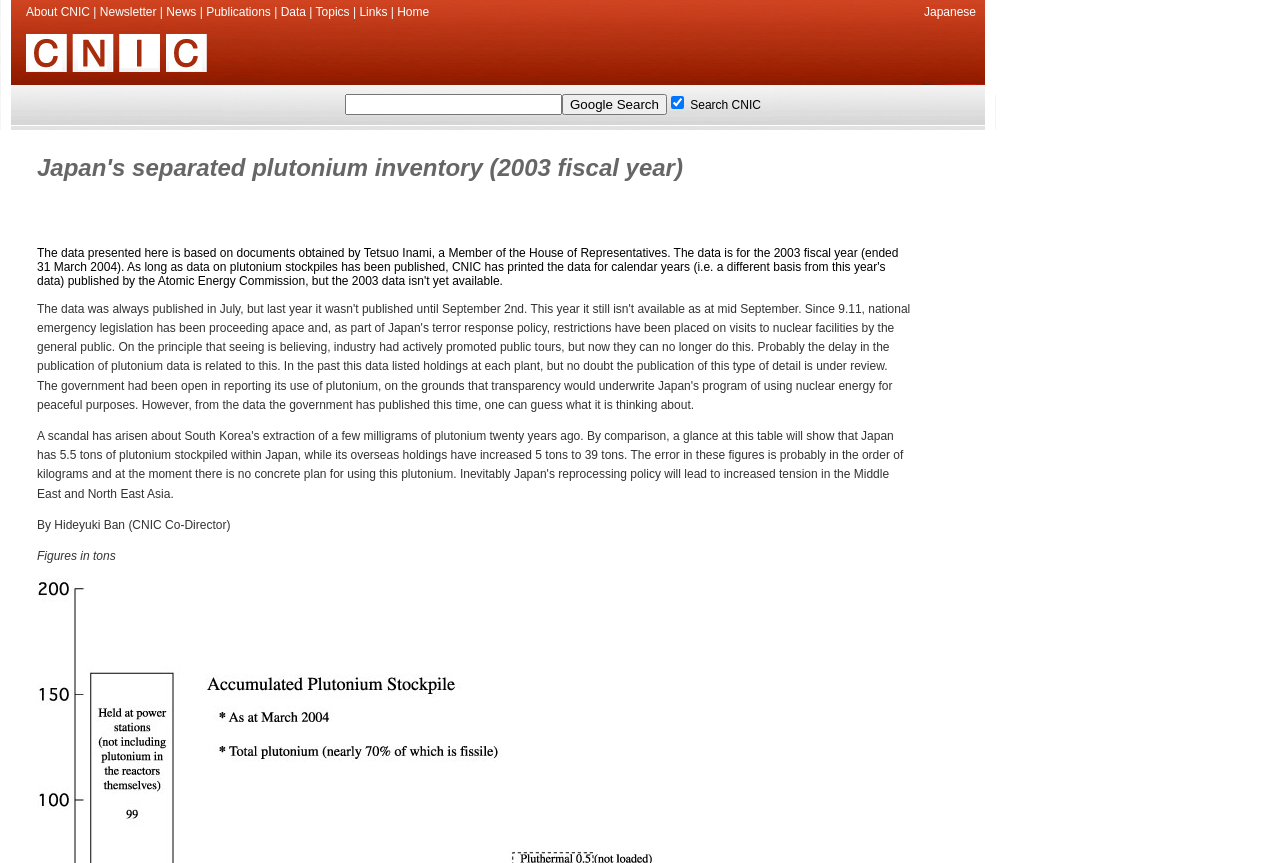What is the purpose of the search bar?
Based on the visual content, answer with a single word or a brief phrase.

Search CNIC